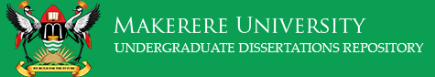Refer to the image and provide a thorough answer to this question:
What animals are featured in the university's emblem?

The university's emblem features two cranes, which likely represent the university's heritage and values, and are accompanied by a shield with symbolic details, indicating the rich cultural context of Makerere University.